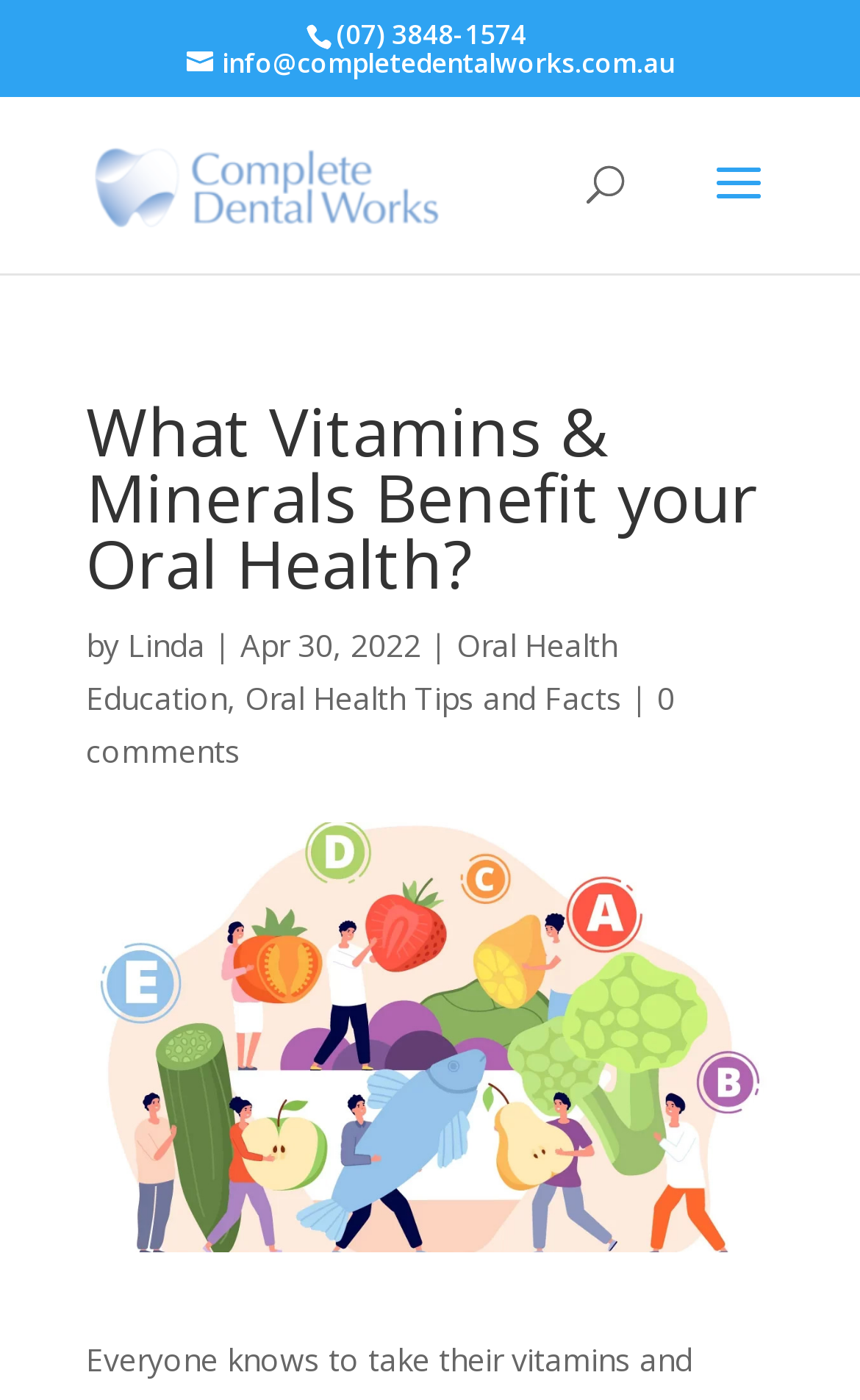Provide the bounding box coordinates of the area you need to click to execute the following instruction: "Click on the ELTE Group link".

None